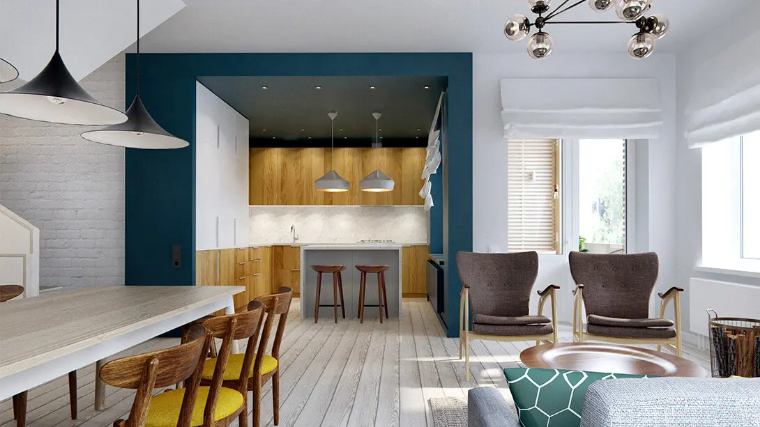Detail everything you observe in the image.

The image showcases a beautifully designed duplex apartment, completed in 2015 by INT2 Architecture, covering an area of 450 square meters. The space, intended for a young family, emphasizes a harmonious blend of practicality and aesthetic appeal. 

In the foreground, a stylish dining area features a long wooden table accompanied by classic mid-century chairs, some adorned with yellow cushions, introducing a pop of color. The space transitions seamlessly into the kitchen area, highlighted by sleek cabinetry in natural wood tones and striking blue walls that create a vibrant backdrop. 

Distinctive pendant lights hang over the kitchen island, complementing the light wooden flooring that runs throughout the apartment. The living area to the right boasts two contemporary armchairs and a round coffee table, inviting relaxation amidst a thoughtfully curated décor that prioritizes natural materials. 

The overall color palette blends white, earth tones, duck egg blue, and green, creating a serene yet elegant environment. Generous windows allow natural light to flood the space, enhancing the cozy and inviting atmosphere. This design exemplifies the use of natural elements, aiming for a balance between modern and rustic charm, making it a truly distinctive home.